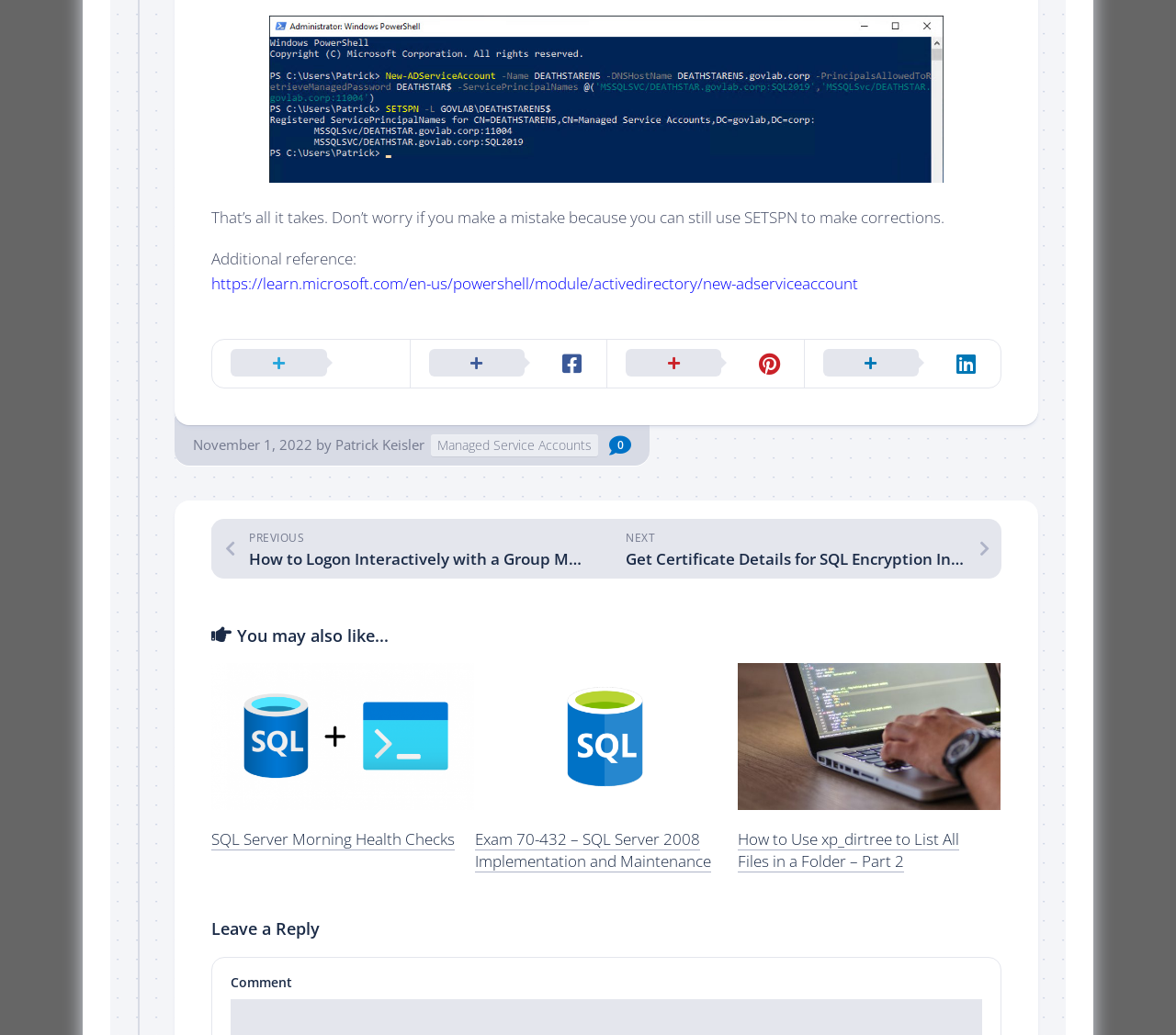Provide a brief response using a word or short phrase to this question:
What is the topic of the article?

Managed Service Accounts